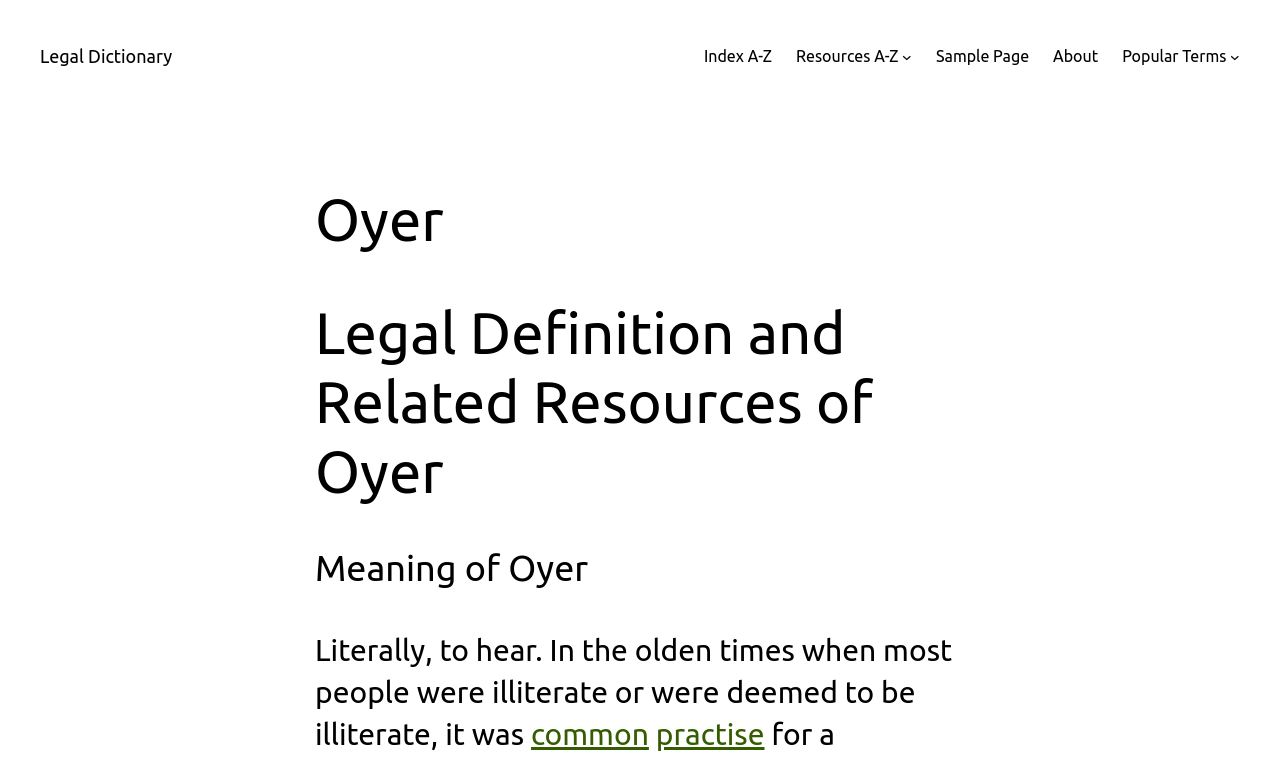Determine the bounding box of the UI component based on this description: "Legal Dictionary". The bounding box coordinates should be four float values between 0 and 1, i.e., [left, top, right, bottom].

[0.031, 0.06, 0.135, 0.087]